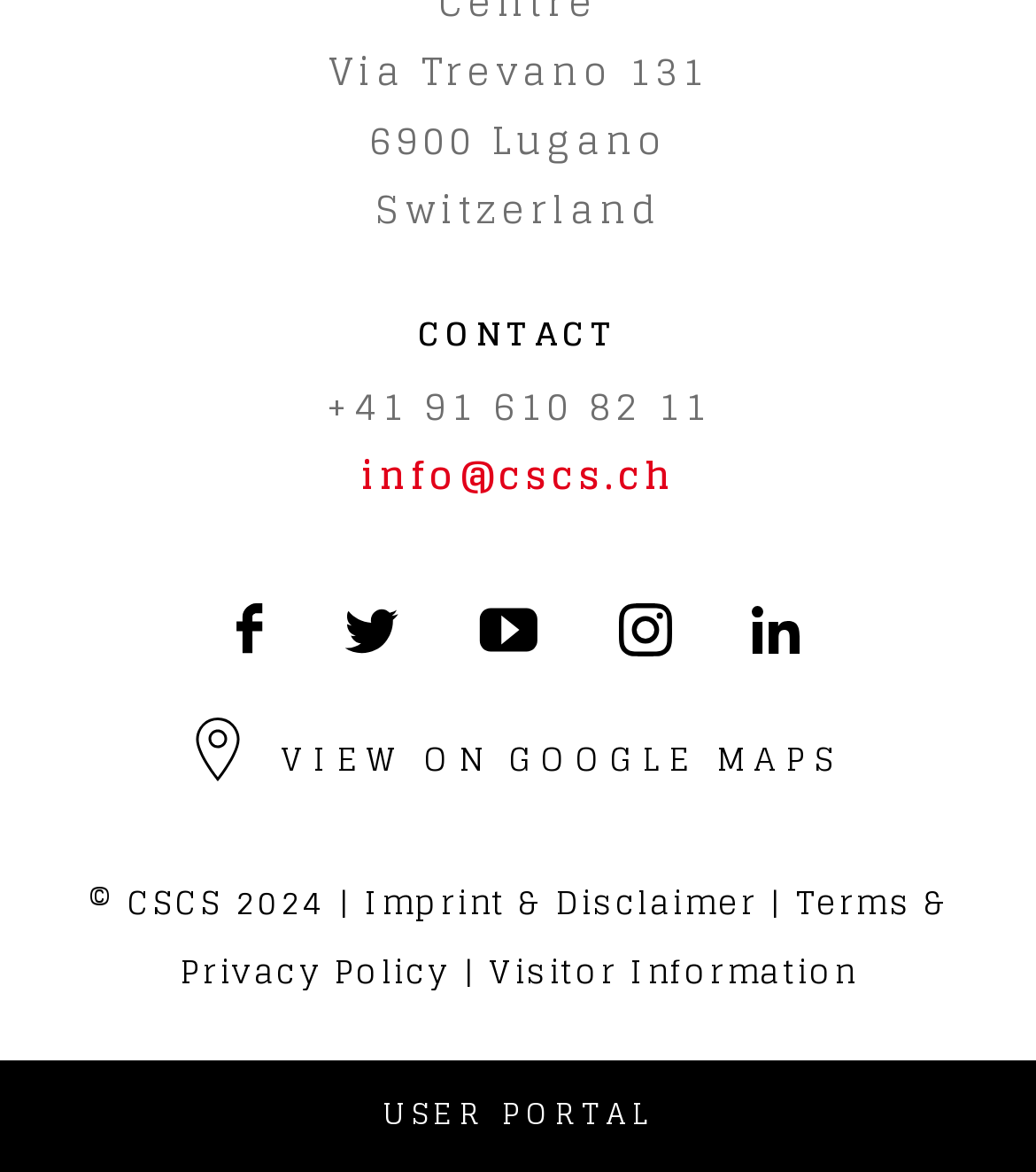Find the bounding box coordinates for the element that must be clicked to complete the instruction: "View contact information". The coordinates should be four float numbers between 0 and 1, indicated as [left, top, right, bottom].

[0.403, 0.26, 0.597, 0.308]